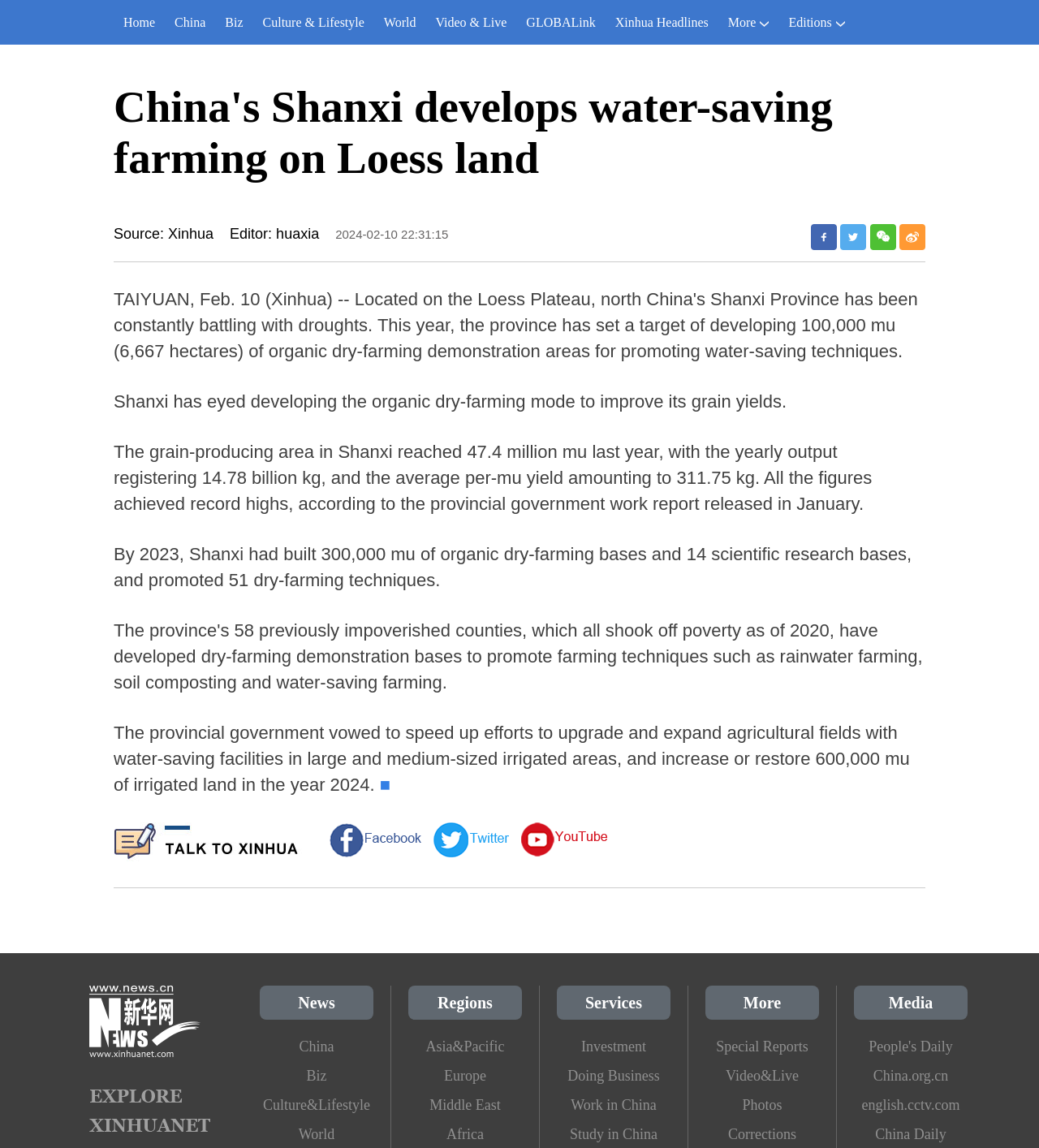Provide the bounding box coordinates for the area that should be clicked to complete the instruction: "View News".

[0.287, 0.866, 0.322, 0.881]